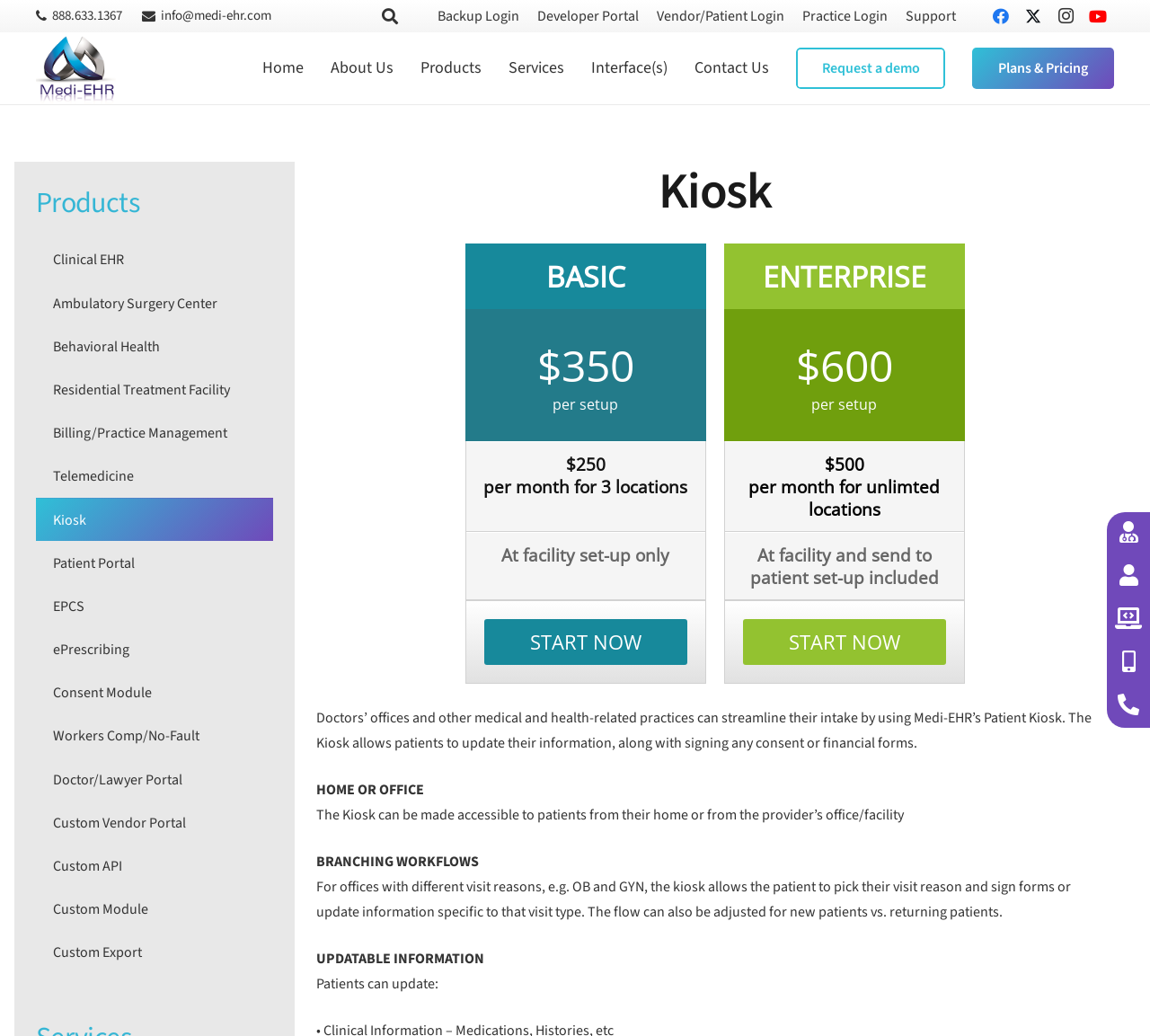Please determine the bounding box coordinates for the UI element described here. Use the format (top-left x, top-left y, bottom-right x, bottom-right y) with values bounded between 0 and 1: Custom API

[0.031, 0.815, 0.238, 0.857]